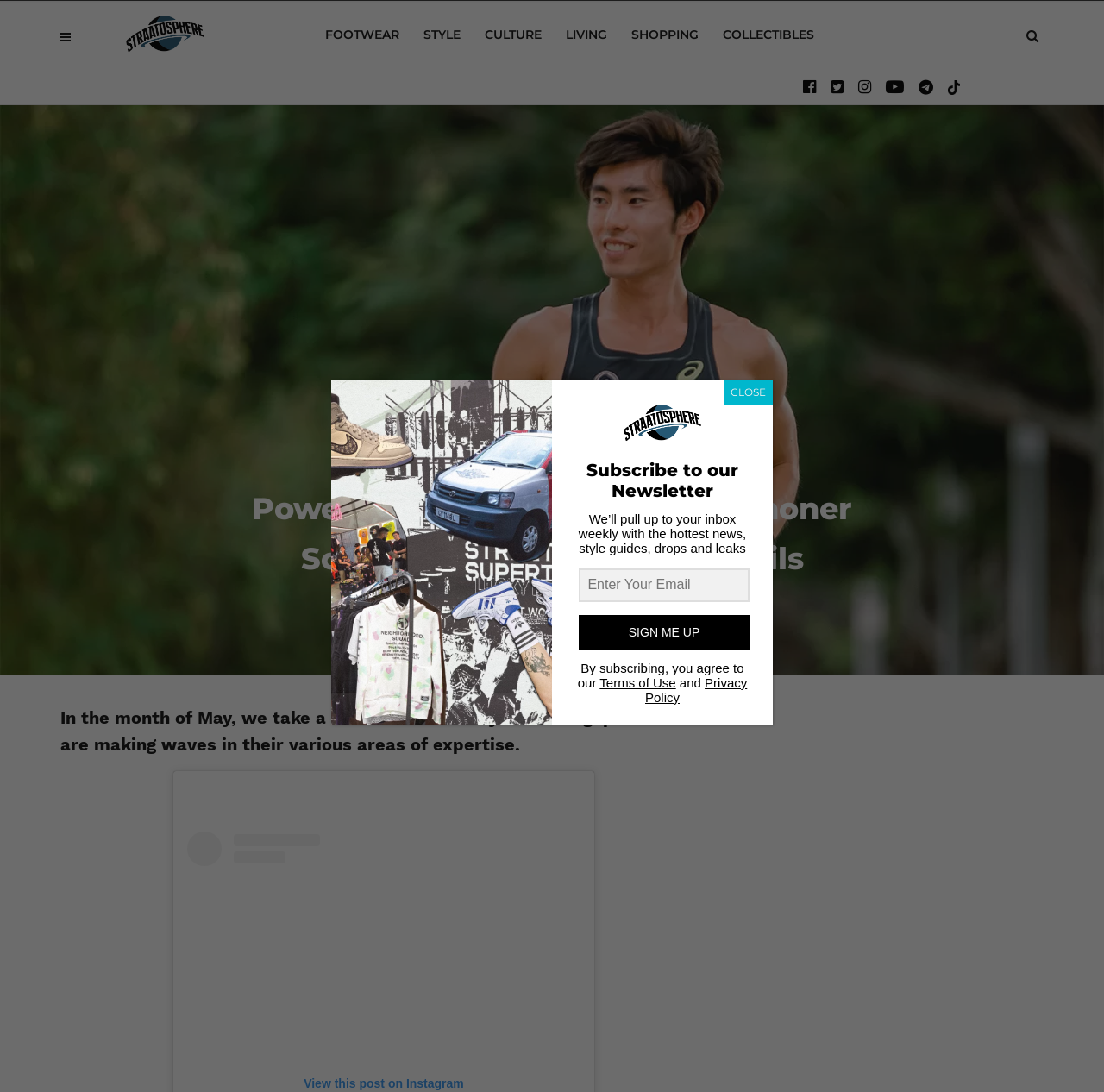Specify the bounding box coordinates for the region that must be clicked to perform the given instruction: "Read the article about Power player: All eyes on marathoner Soh Rui Yong".

[0.207, 0.443, 0.793, 0.535]